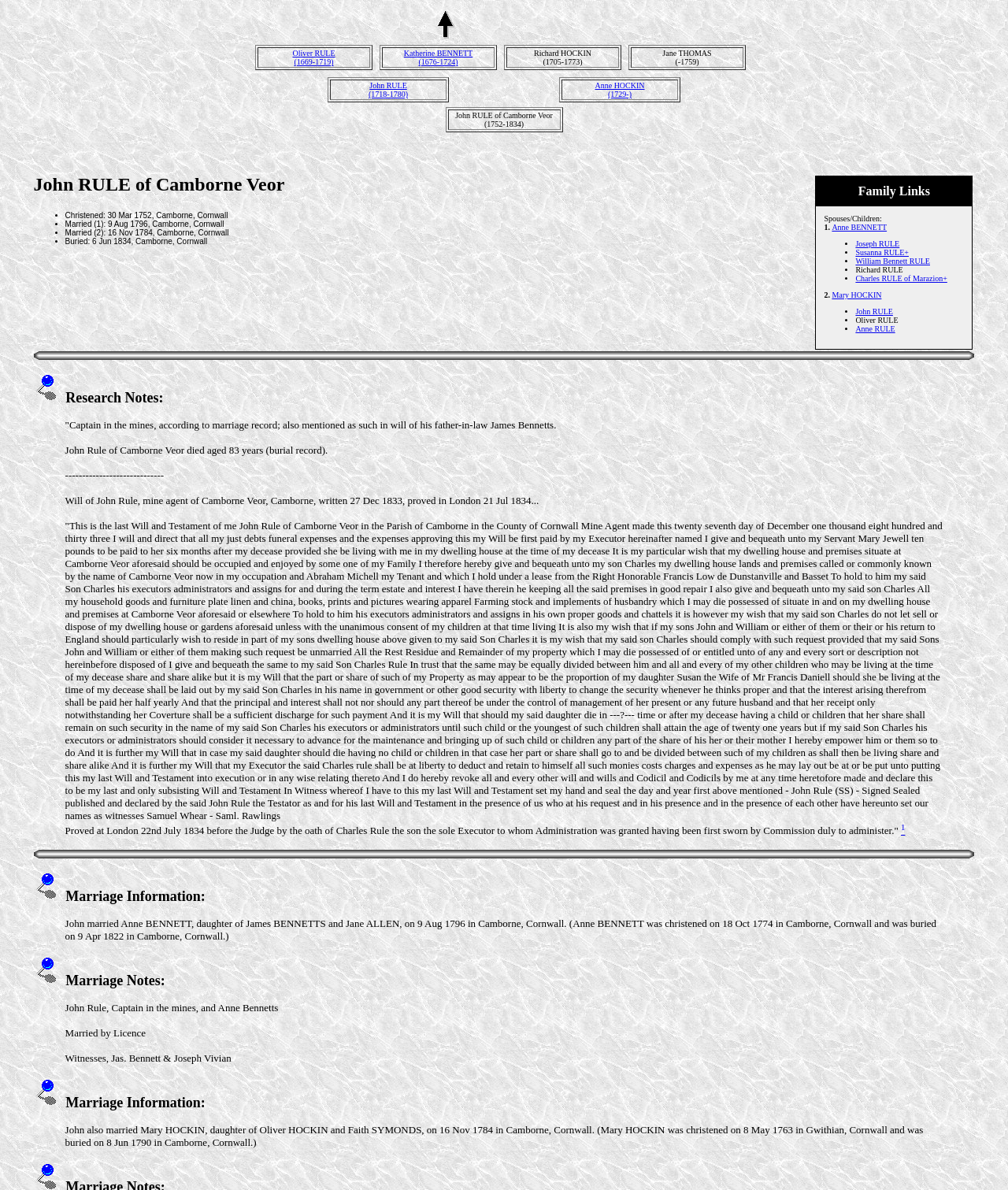Pinpoint the bounding box coordinates for the area that should be clicked to perform the following instruction: "Click on Oliver RULE (1669-1719)".

[0.29, 0.041, 0.332, 0.056]